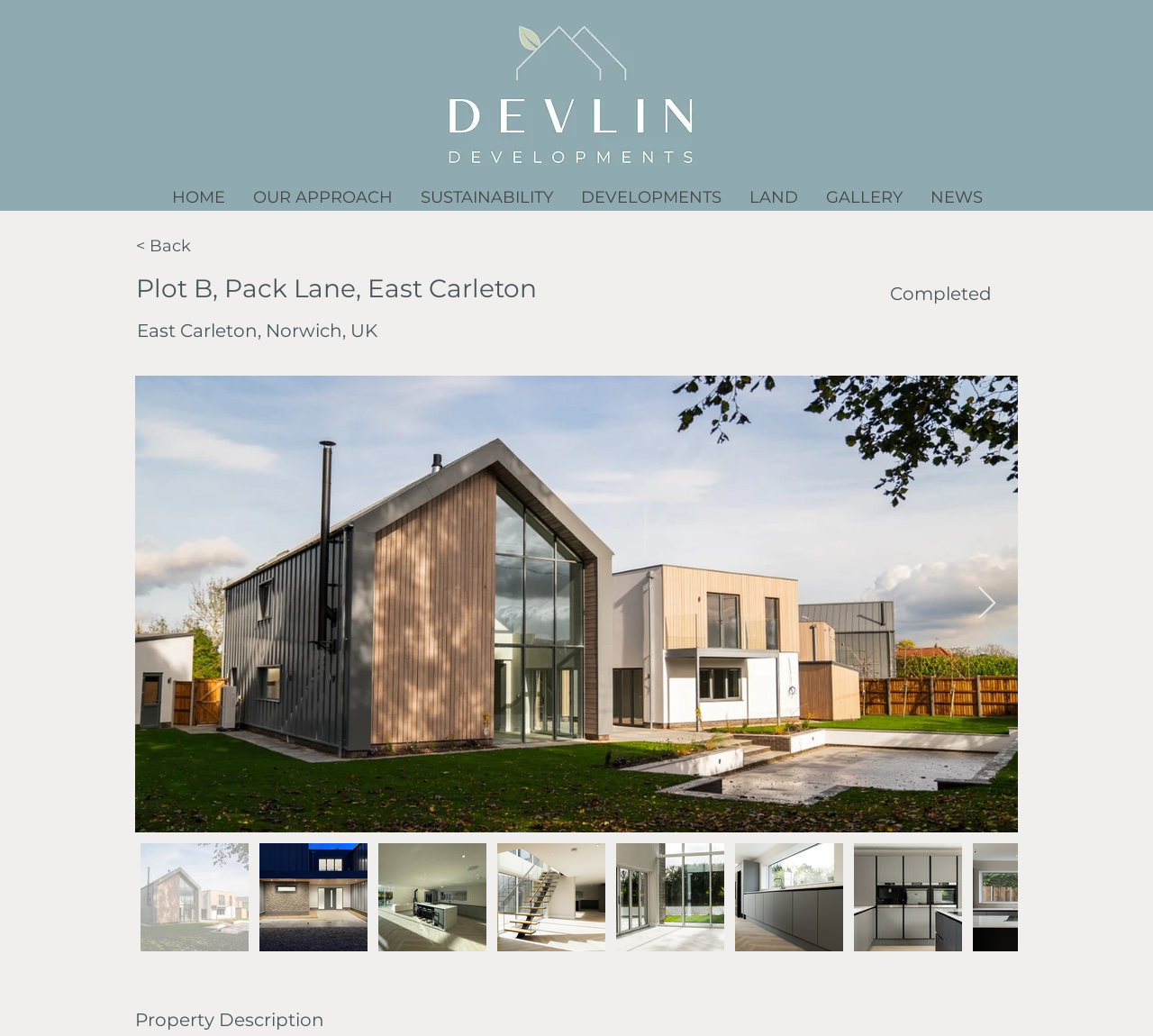Generate a detailed explanation of the webpage's features and information.

The webpage appears to be a property listing page, specifically for "Plot B, Pack Lane, East Carleton". At the top-left corner, there is a logo image of "DEVLIN FINAL LOGO HIGH RES JPG.jpg". Below the logo, there is a navigation menu labeled "Site" that spans the entire width of the page. The menu contains seven links: "HOME", "OUR APPROACH", "SUSTAINABILITY", "DEVELOPMENTS", "LAND", "GALLERY", and "NEWS", arranged horizontally from left to right.

To the right of the navigation menu, there is a link "< Back" and a heading that displays the property title "Plot B, Pack Lane, East Carleton". Below the heading, there is a static text "East Carleton, Norwich, UK" that indicates the location of the property. Further down, there is another static text "Completed" that suggests the property's status.

The main content area of the page is dominated by a large button that spans most of the width and height of the page. This button likely contains an image or a gallery of images related to the property. At the bottom-right corner of the button, there is a smaller button labeled "Next Item" with an accompanying image.

Finally, at the very bottom of the page, there is a heading "Property Description" that likely introduces a section of text that provides more details about the property.